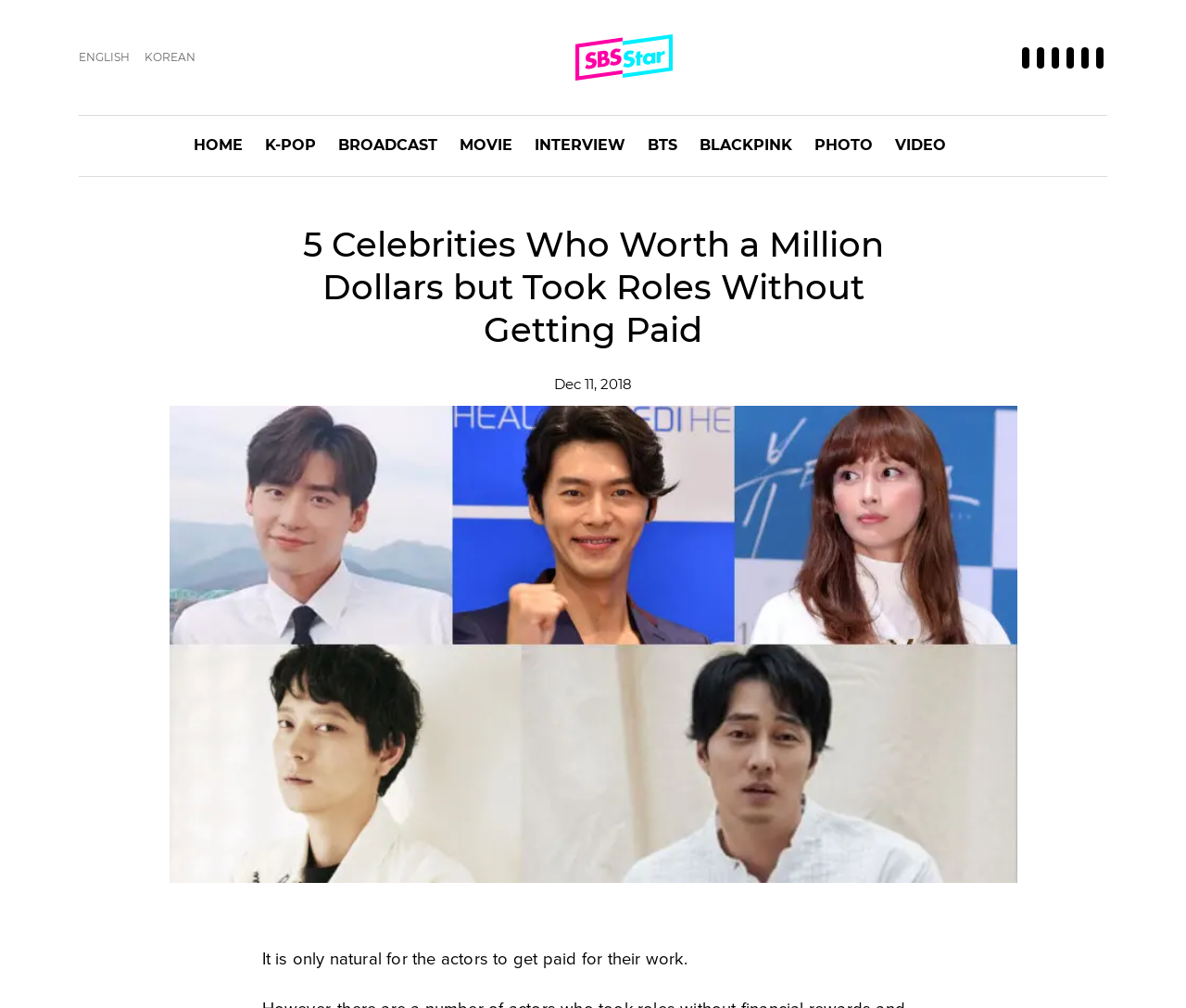Please identify the bounding box coordinates of the element I need to click to follow this instruction: "Switch to English".

[0.066, 0.049, 0.109, 0.063]